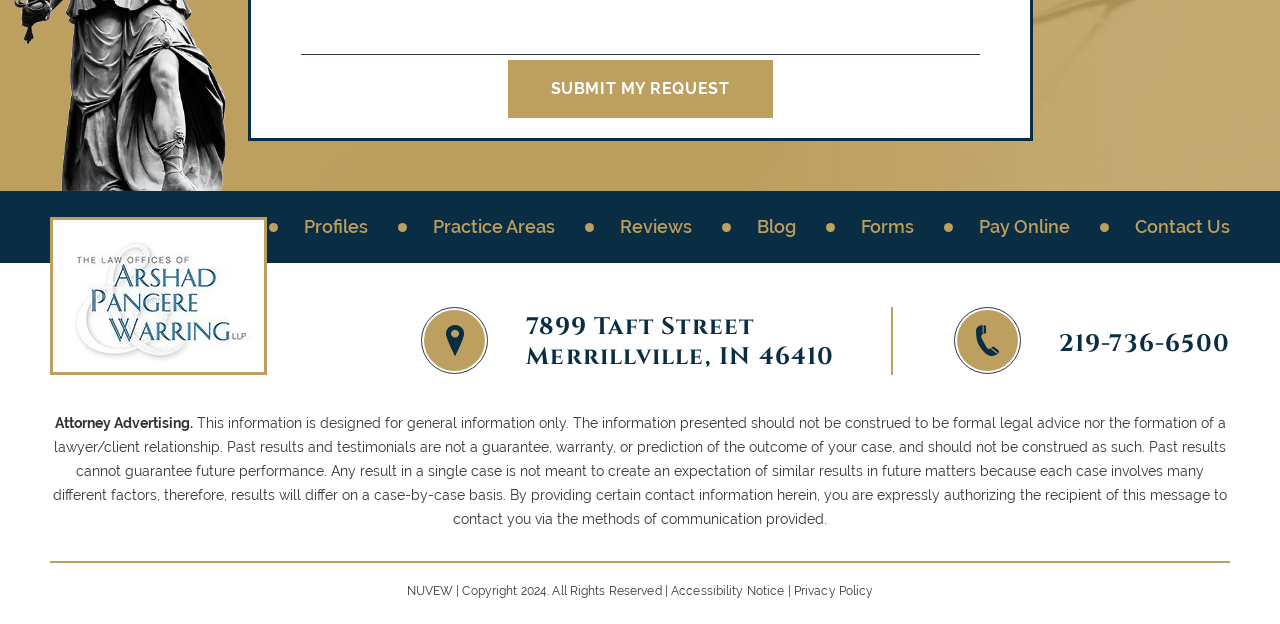Pinpoint the bounding box coordinates of the element that must be clicked to accomplish the following instruction: "Read the article '10 Crypto Signals Telegram Groups'". The coordinates should be in the format of four float numbers between 0 and 1, i.e., [left, top, right, bottom].

None